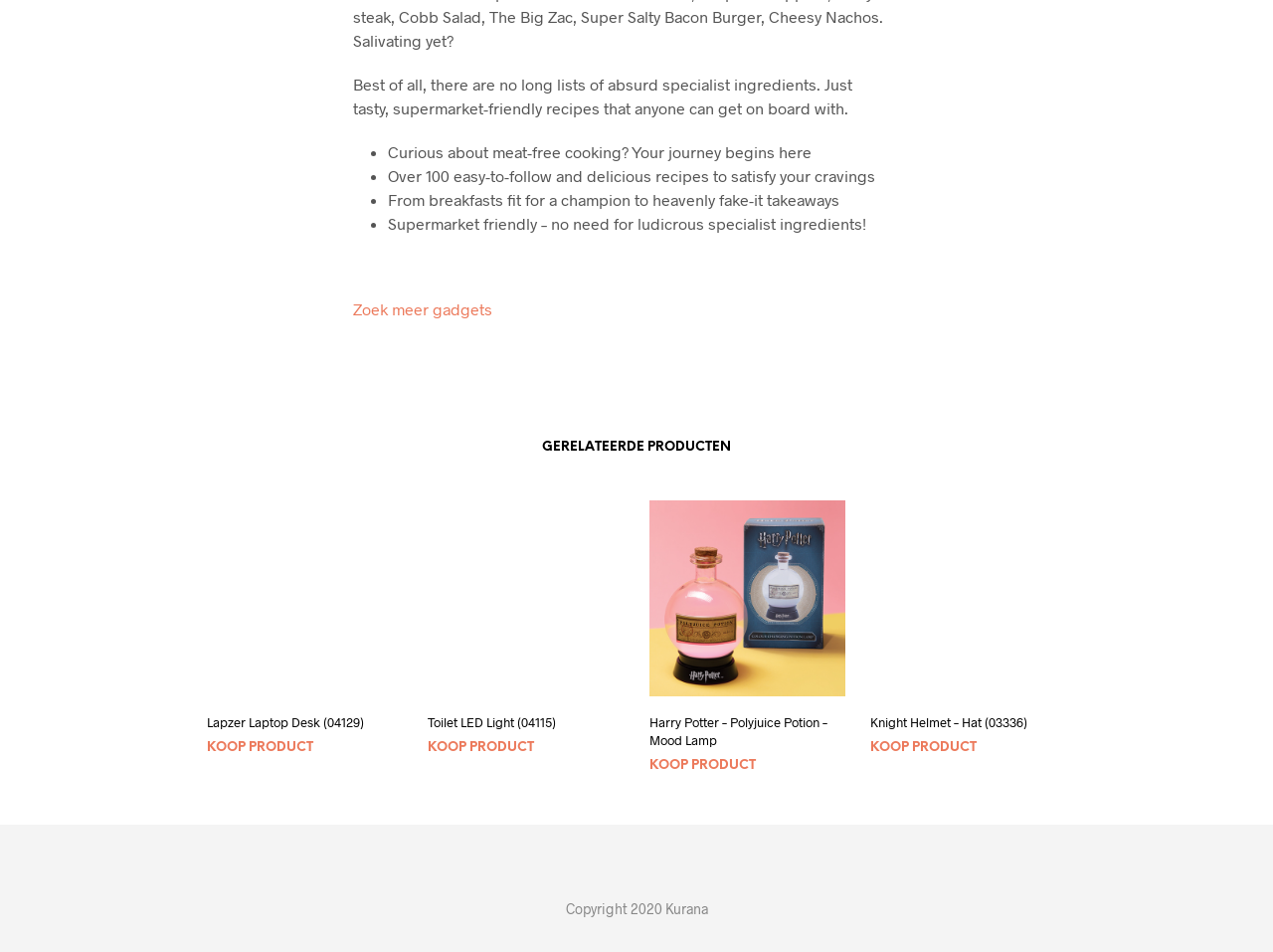Identify the bounding box coordinates of the clickable region necessary to fulfill the following instruction: "View 'Harry Potter – Polyjuice Potion – Mood Lamp'". The bounding box coordinates should be four float numbers between 0 and 1, i.e., [left, top, right, bottom].

[0.51, 0.732, 0.664, 0.787]